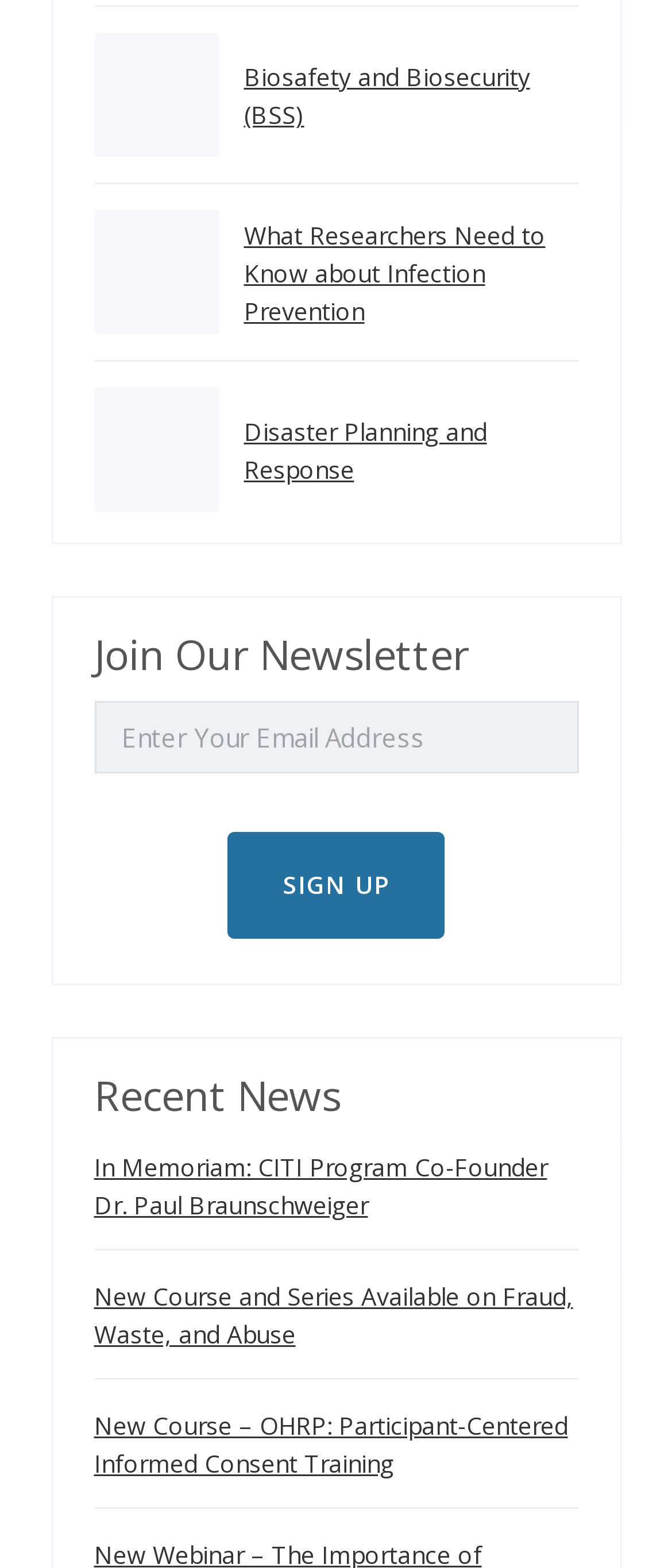Can you determine the bounding box coordinates of the area that needs to be clicked to fulfill the following instruction: "Sign up for the newsletter"?

[0.338, 0.531, 0.662, 0.599]